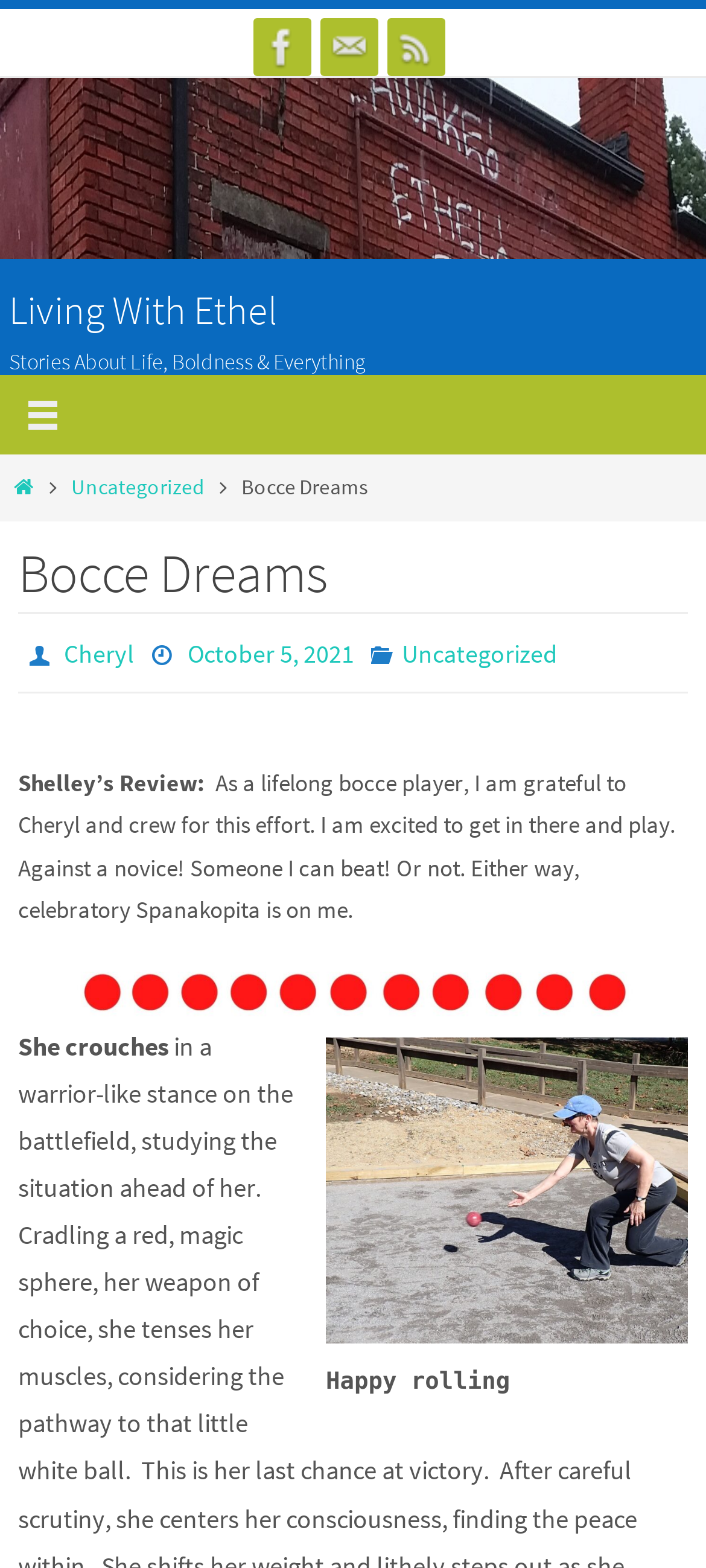Use a single word or phrase to answer this question: 
Who is the author of the latest article?

Cheryl